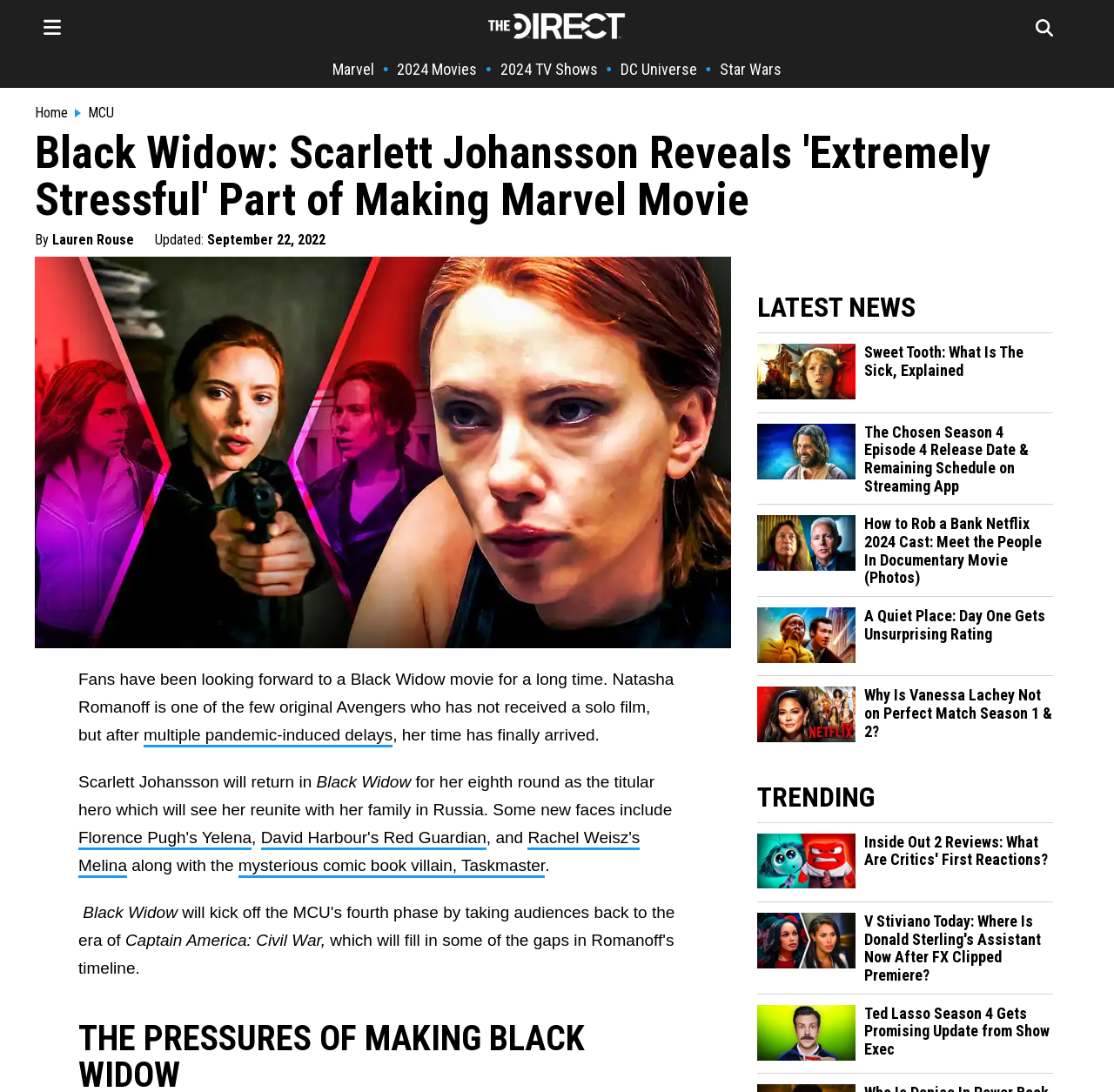Convey a detailed summary of the webpage, mentioning all key elements.

This webpage is an article about the Marvel movie Black Widow, starring Scarlett Johansson. At the top of the page, there is a logo of "The Direct" on the left and a navigation menu on the right, which includes links to "Marvel", "2024 Movies", "2024 TV Shows", "DC Universe", and "Star Wars". Below the navigation menu, there is a large image related to Black Widow, taking up most of the width of the page.

The article's title, "Black Widow: Scarlett Johansson Reveals 'Extremely Stressful' Part of Making Marvel Movie", is displayed prominently in the center of the page, with the author's name "Lauren Rouse" and the updated date "September 22, 2022" below it.

The article's content is divided into several paragraphs, with links to other related articles scattered throughout. The text discusses Scarlett Johansson's experience making the Black Widow movie, including the stressful aspects of the production. There are also mentions of other characters in the movie, such as Florence Pugh's Yelena, David Harbour's Red Guardian, and Rachel Weisz's Melina.

On the right side of the page, there are two sections: "LATEST NEWS" and "TRENDING". The "LATEST NEWS" section contains links to several news articles, each with a brief summary and an accompanying image. The "TRENDING" section also contains links to several articles, with similar formatting.

Overall, the webpage is focused on providing news and information about the Black Widow movie, with additional links to other related articles and news stories.